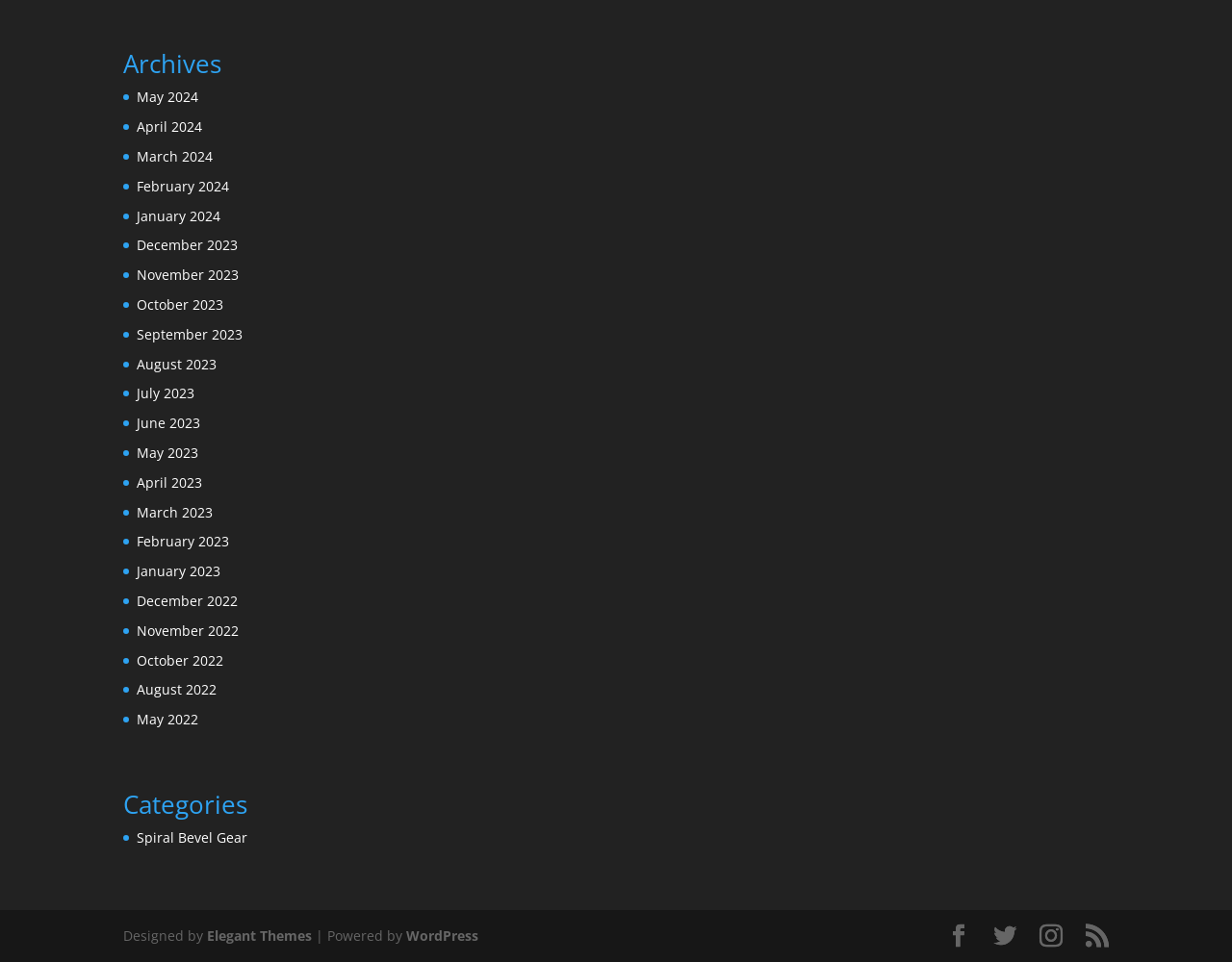Please identify the bounding box coordinates of the area I need to click to accomplish the following instruction: "Browse categories".

[0.1, 0.823, 0.201, 0.859]